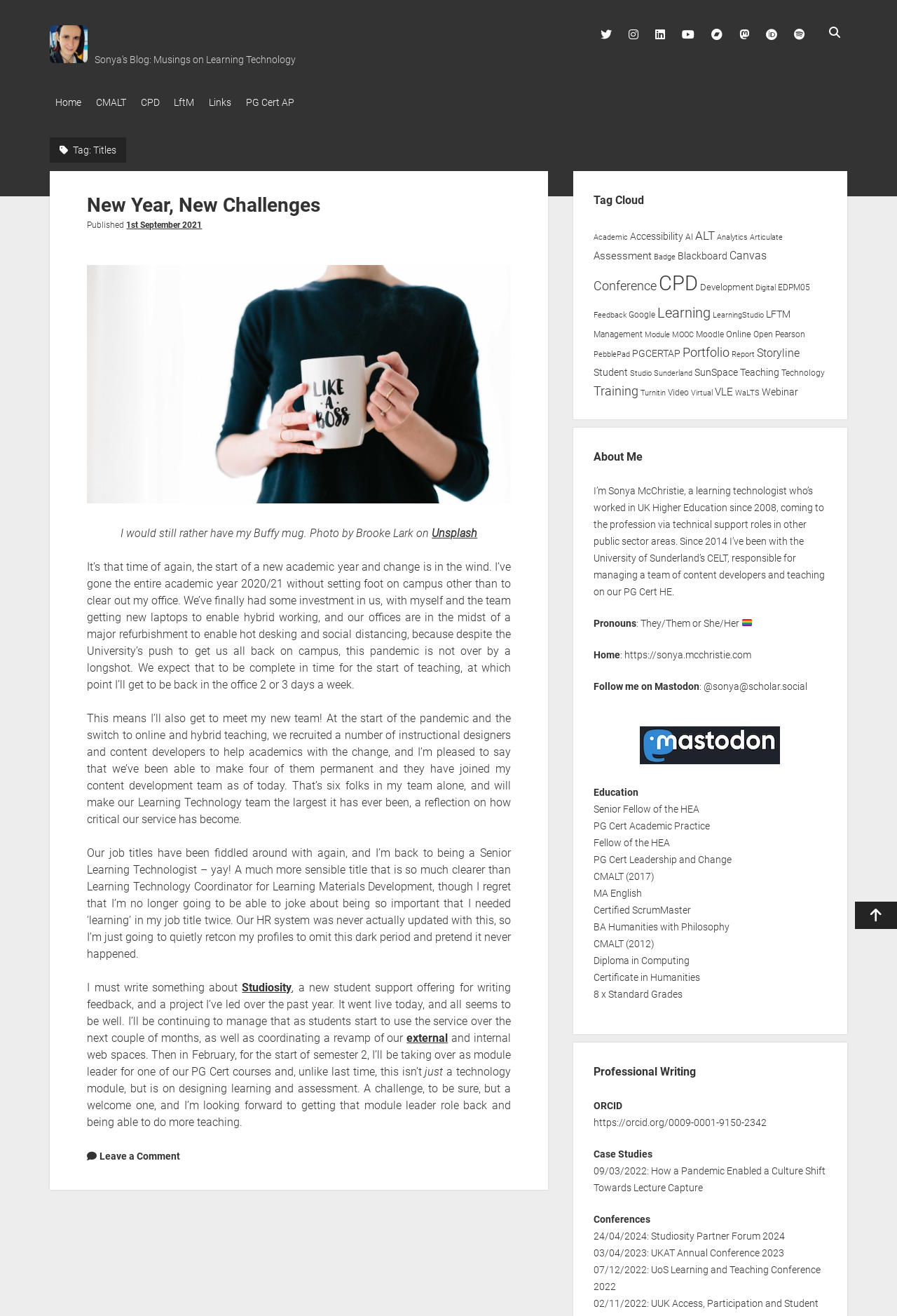How many items are in the 'CPD' category?
Deliver a detailed and extensive answer to the question.

The sidebar of the webpage has a tag cloud section, where it lists various categories and the number of items in each. The 'CPD' category has 162 items, according to the tag cloud.